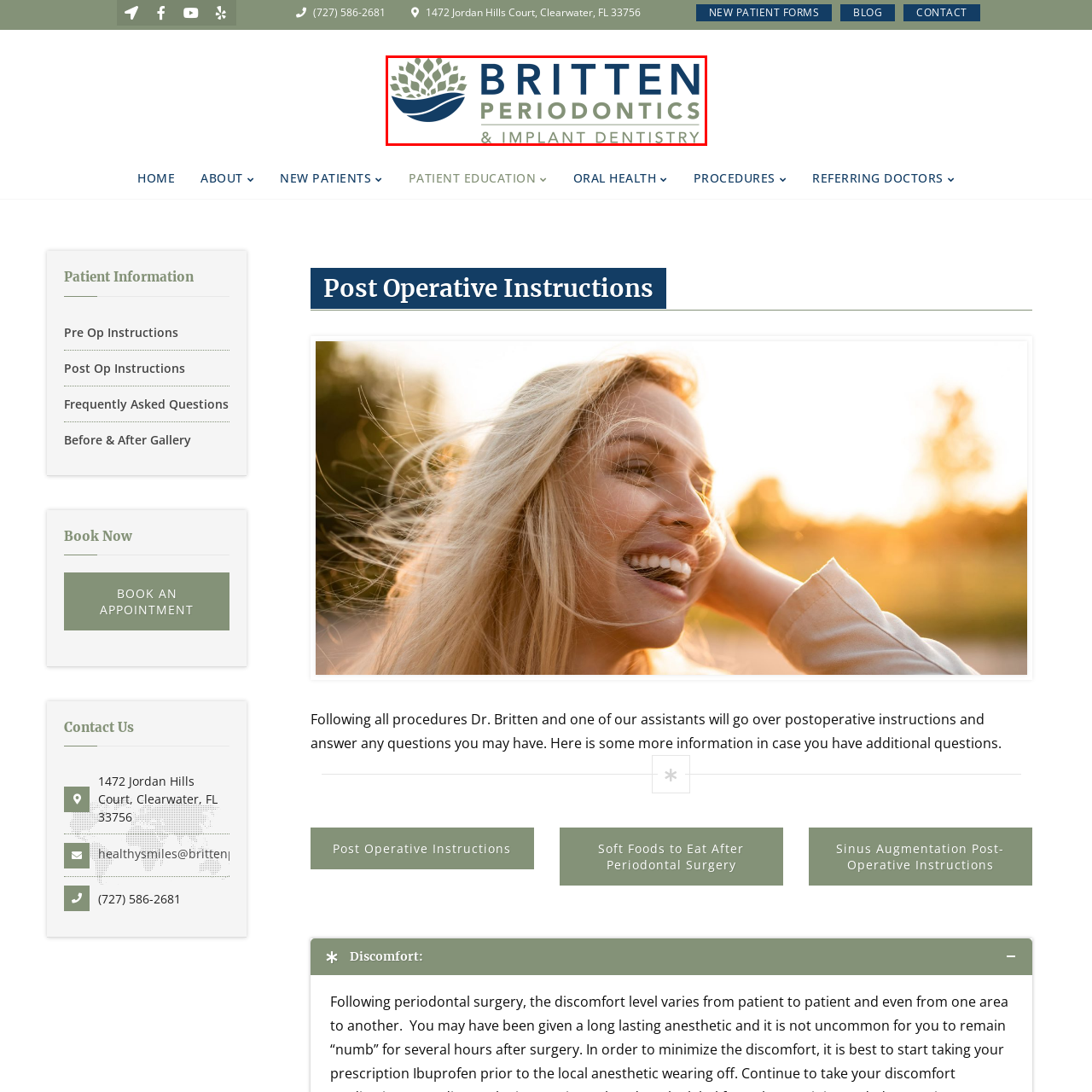Please examine the image highlighted by the red boundary and provide a comprehensive response to the following question based on the visual content: 
What is the font style of the text 'BRITTEN'?

The text 'BRITTEN' is displayed prominently at the top of the logo in bold, uppercase letters, establishing the brand identity and creating a strong visual impact.